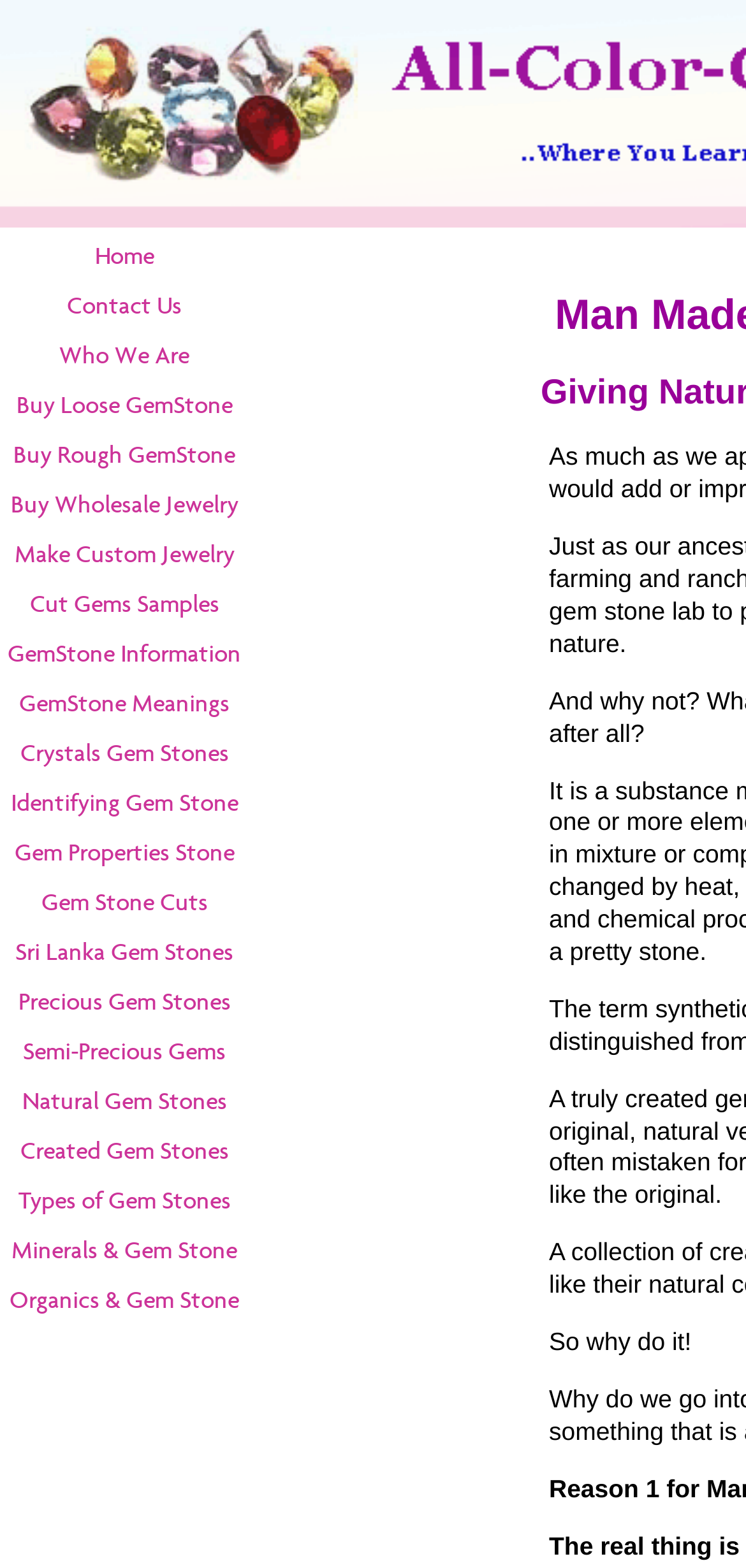How many sections are there in the webpage's navigation menu?
From the image, provide a succinct answer in one word or a short phrase.

1